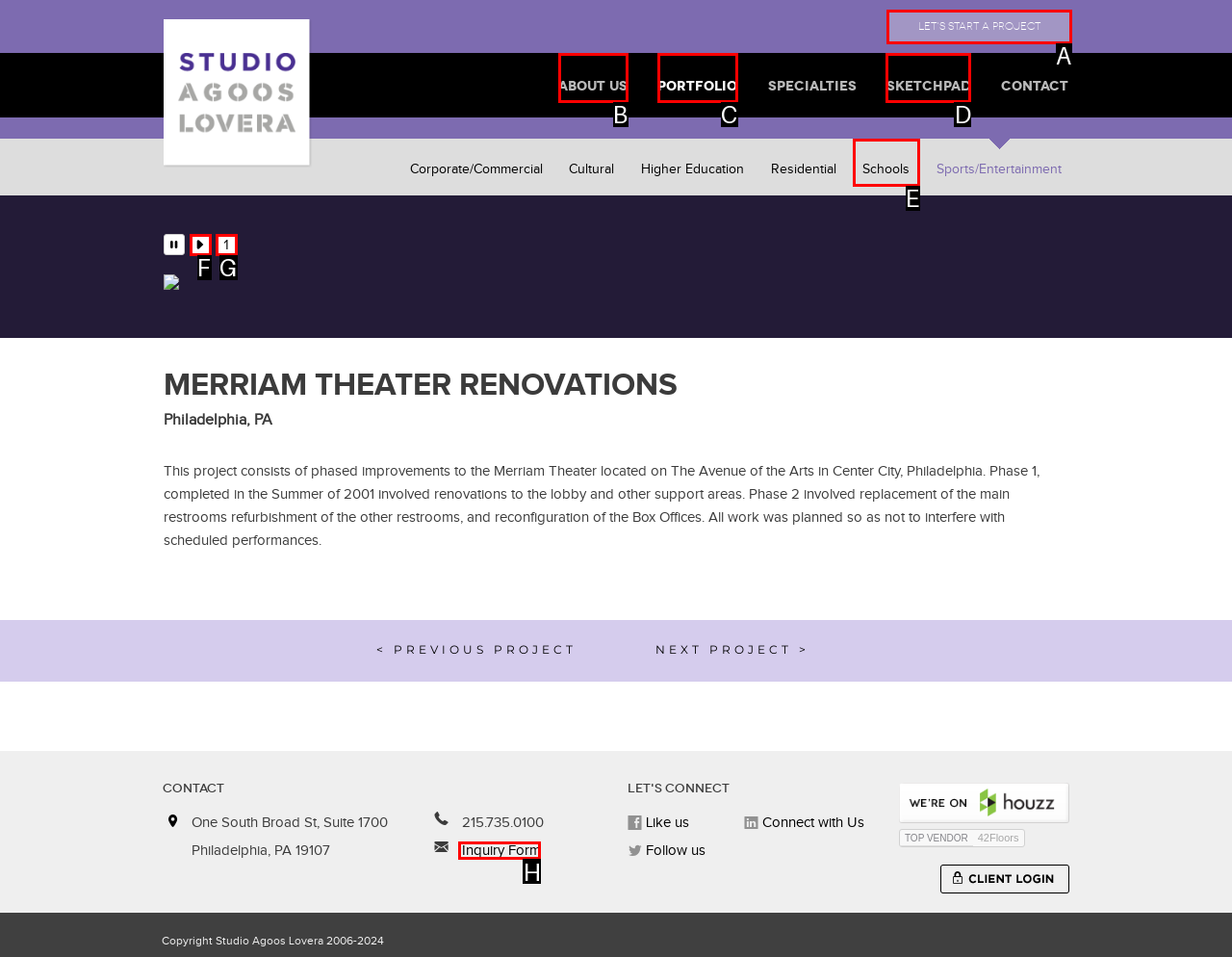Identify the correct lettered option to click in order to perform this task: Click on Inquiry Form. Respond with the letter.

H